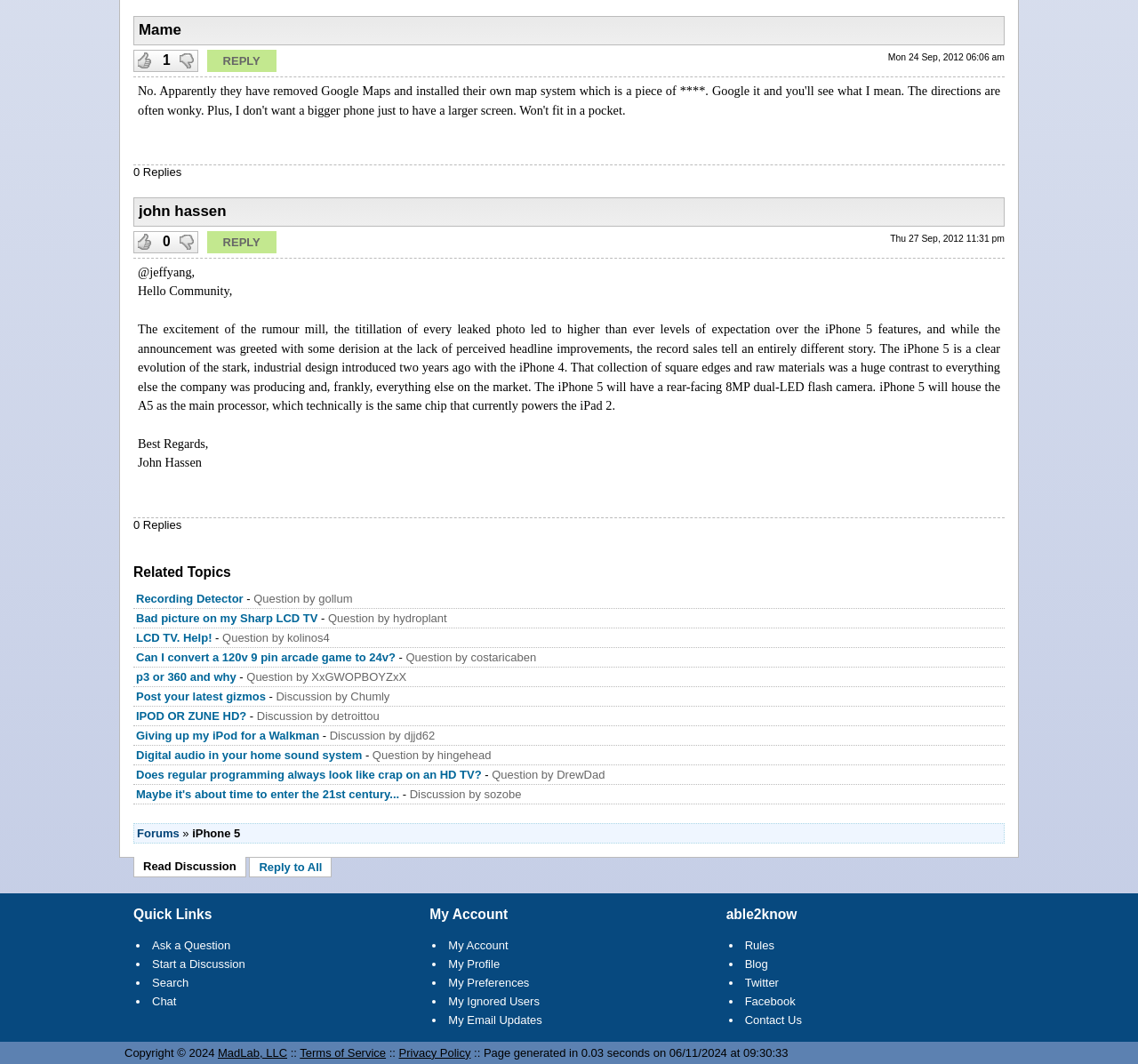Please reply to the following question using a single word or phrase: 
What is the name of the person who started the discussion?

John Hassen